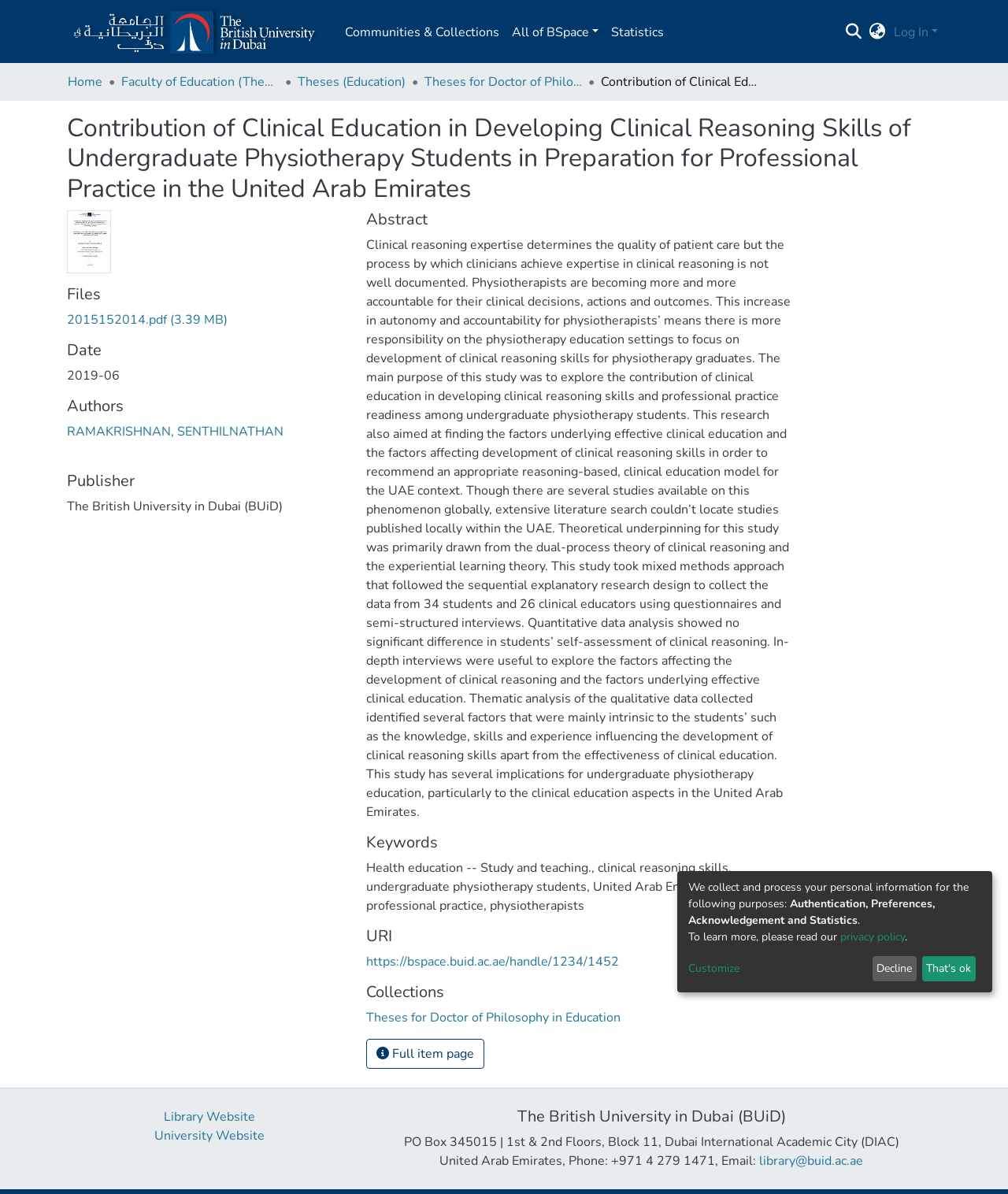Provide a one-word or one-phrase answer to the question:
What is the file size of the PDF file?

3.39 MB